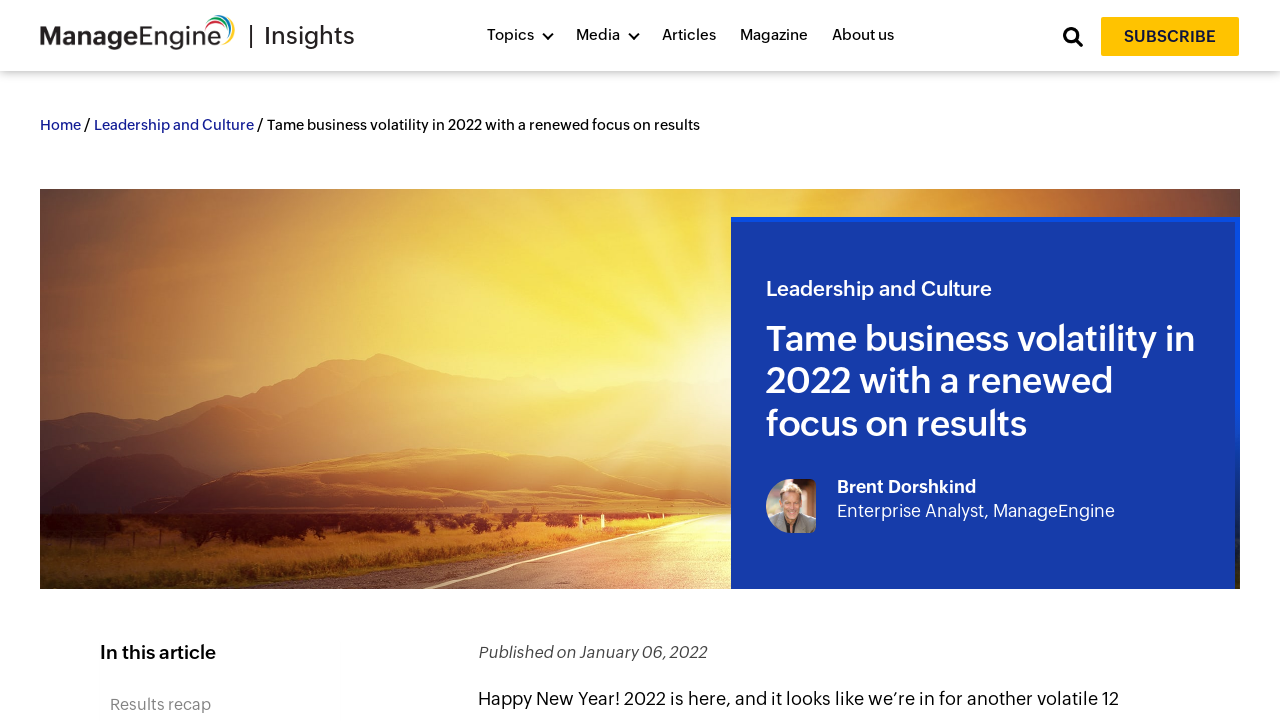What is the topic of the article?
Kindly give a detailed and elaborate answer to the question.

I see a heading element with the text 'Leadership and Culture' and a link with the same text, which suggests that the topic of the article is related to leadership and culture.